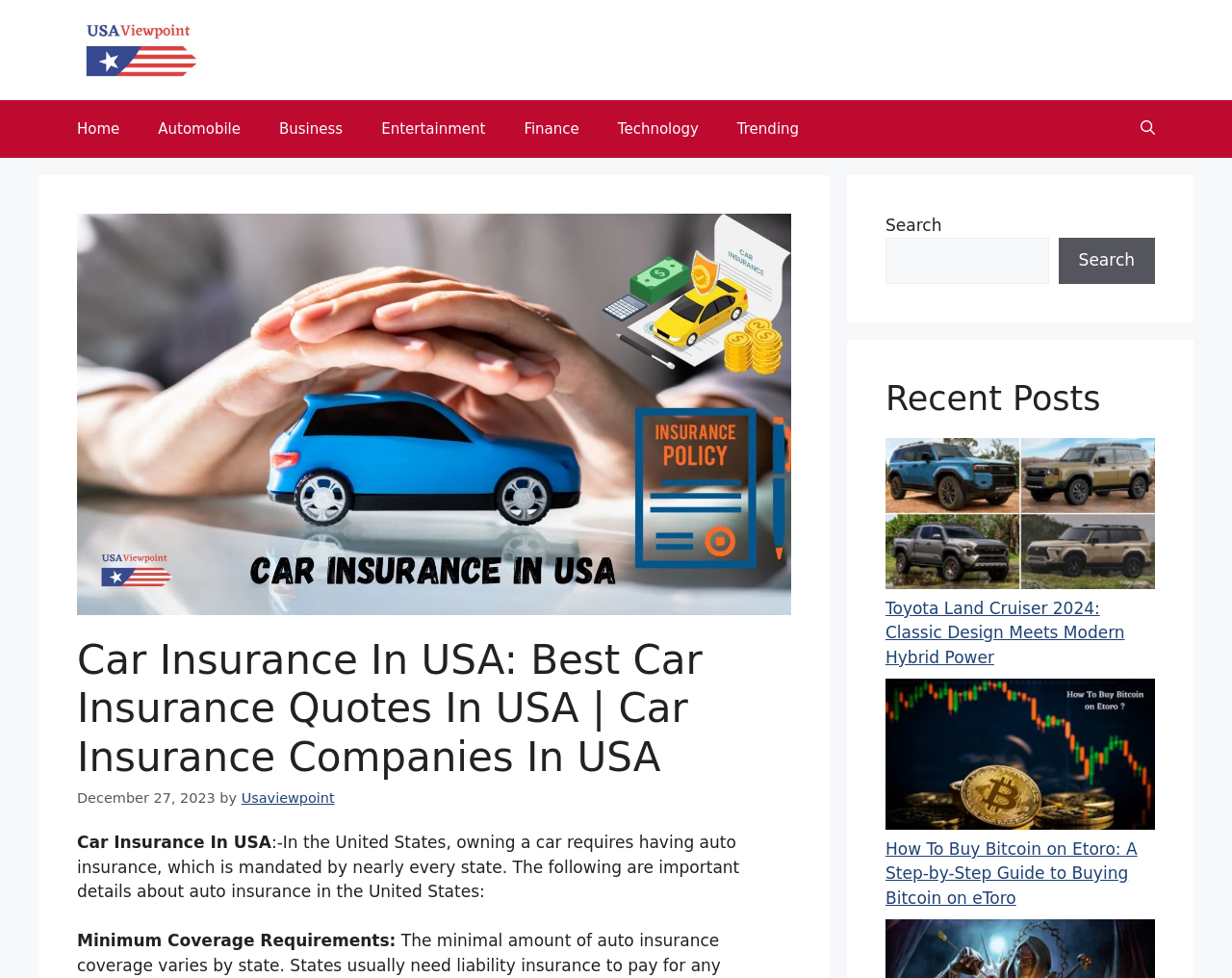Locate and extract the headline of this webpage.

Car Insurance In USA: Best Car Insurance Quotes In USA | Car Insurance Companies In USA